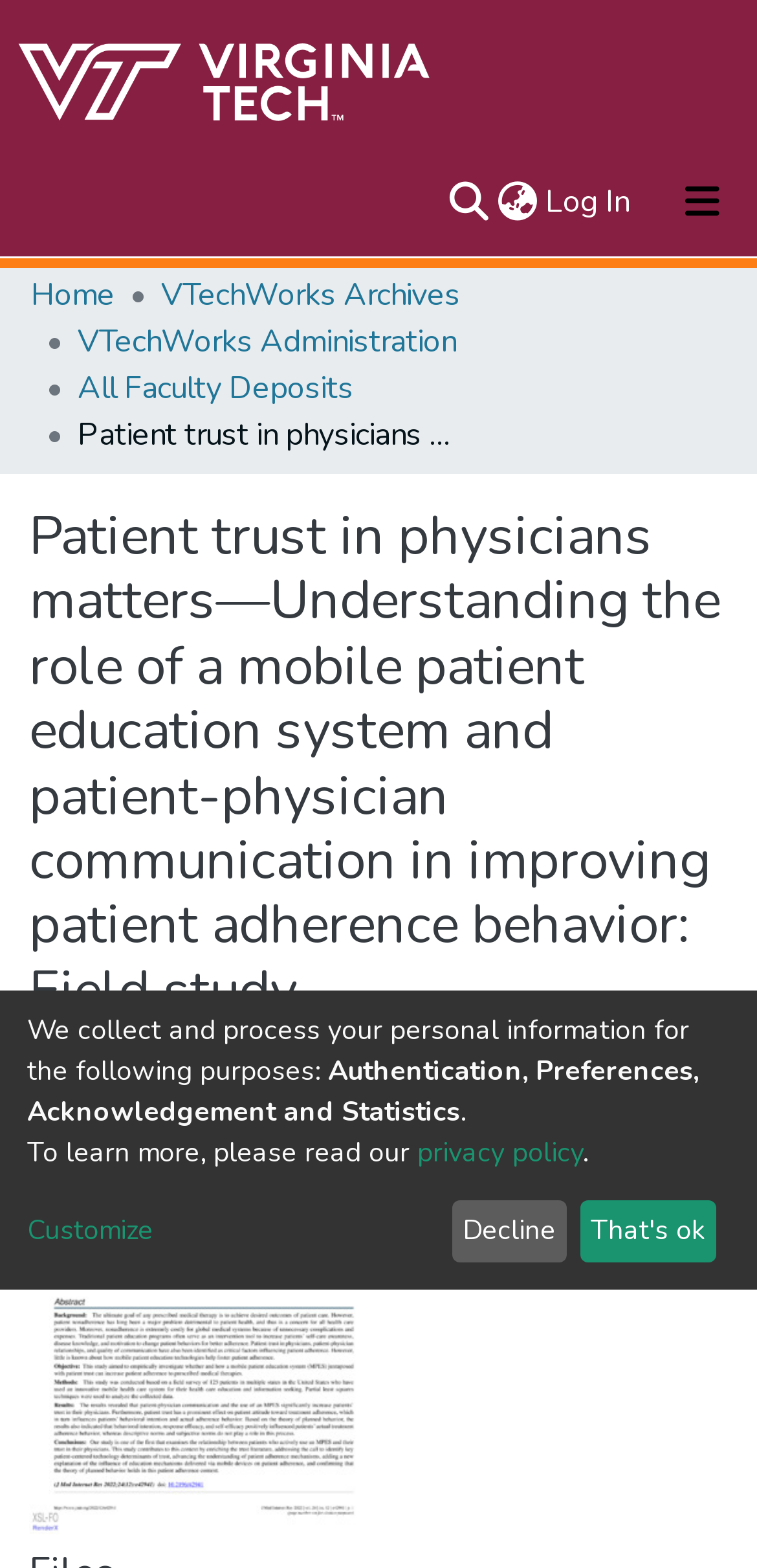Please locate the bounding box coordinates of the element that should be clicked to achieve the given instruction: "Switch language".

[0.651, 0.114, 0.715, 0.144]